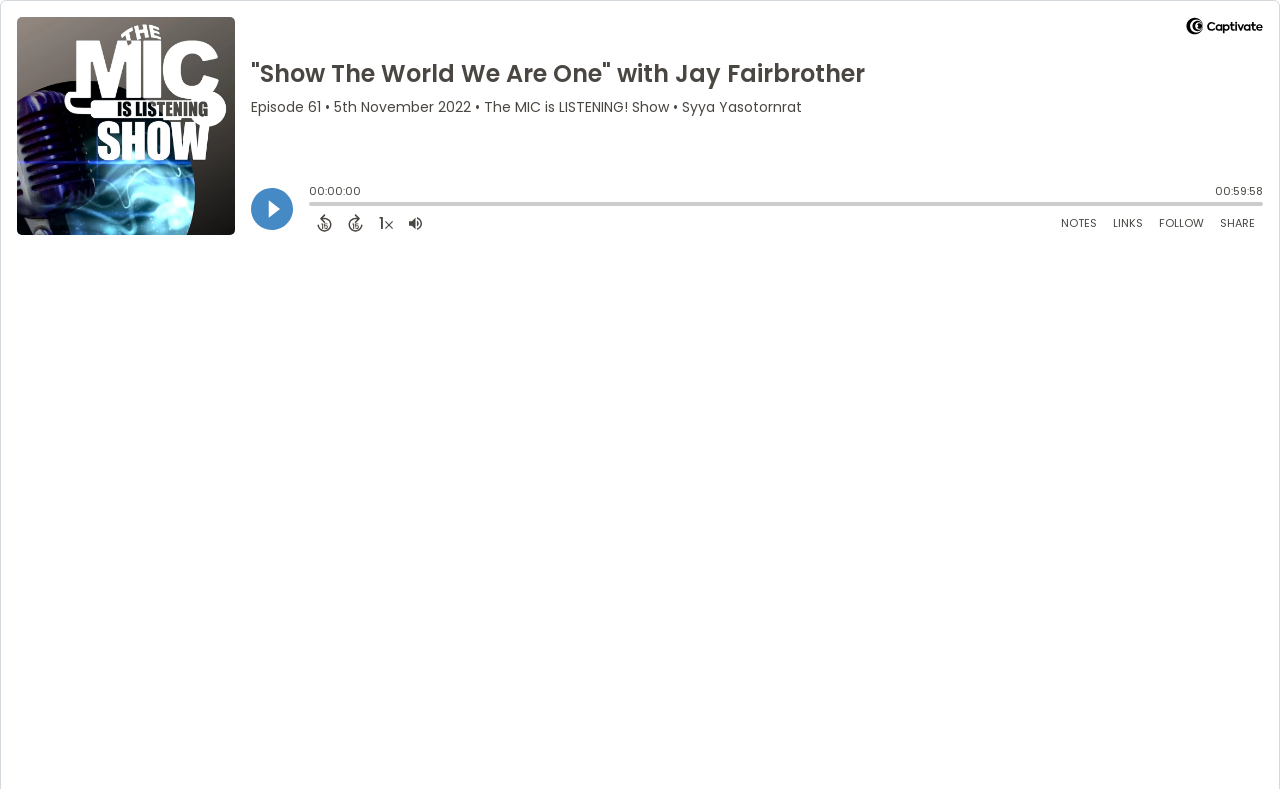Please provide a one-word or phrase answer to the question: 
What is the episode number?

61